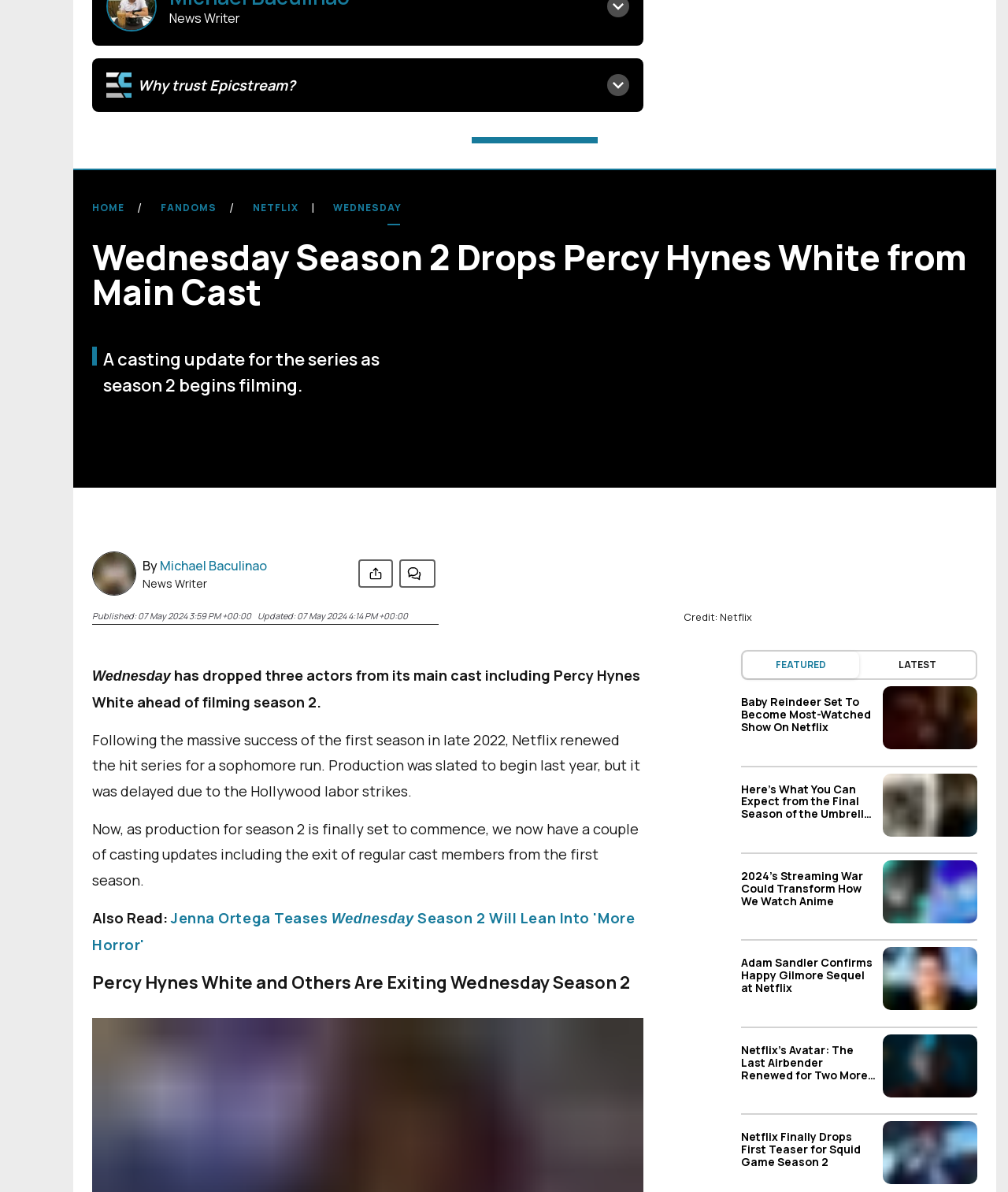Identify the bounding box coordinates of the clickable region required to complete the instruction: "Read the article 'Wednesday Season 2 Drops Percy Hynes White from Main Cast'". The coordinates should be given as four float numbers within the range of 0 and 1, i.e., [left, top, right, bottom].

[0.091, 0.196, 0.97, 0.259]